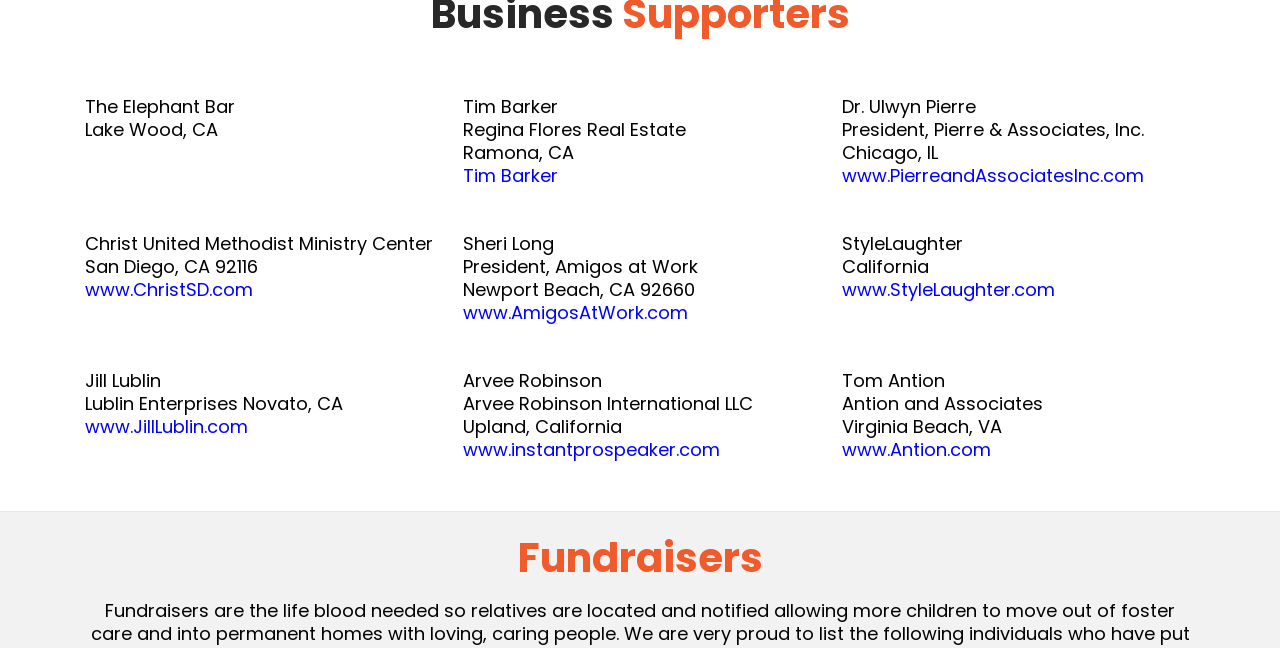Please pinpoint the bounding box coordinates for the region I should click to adhere to this instruction: "go to Jill Lublin's website".

[0.066, 0.639, 0.194, 0.678]